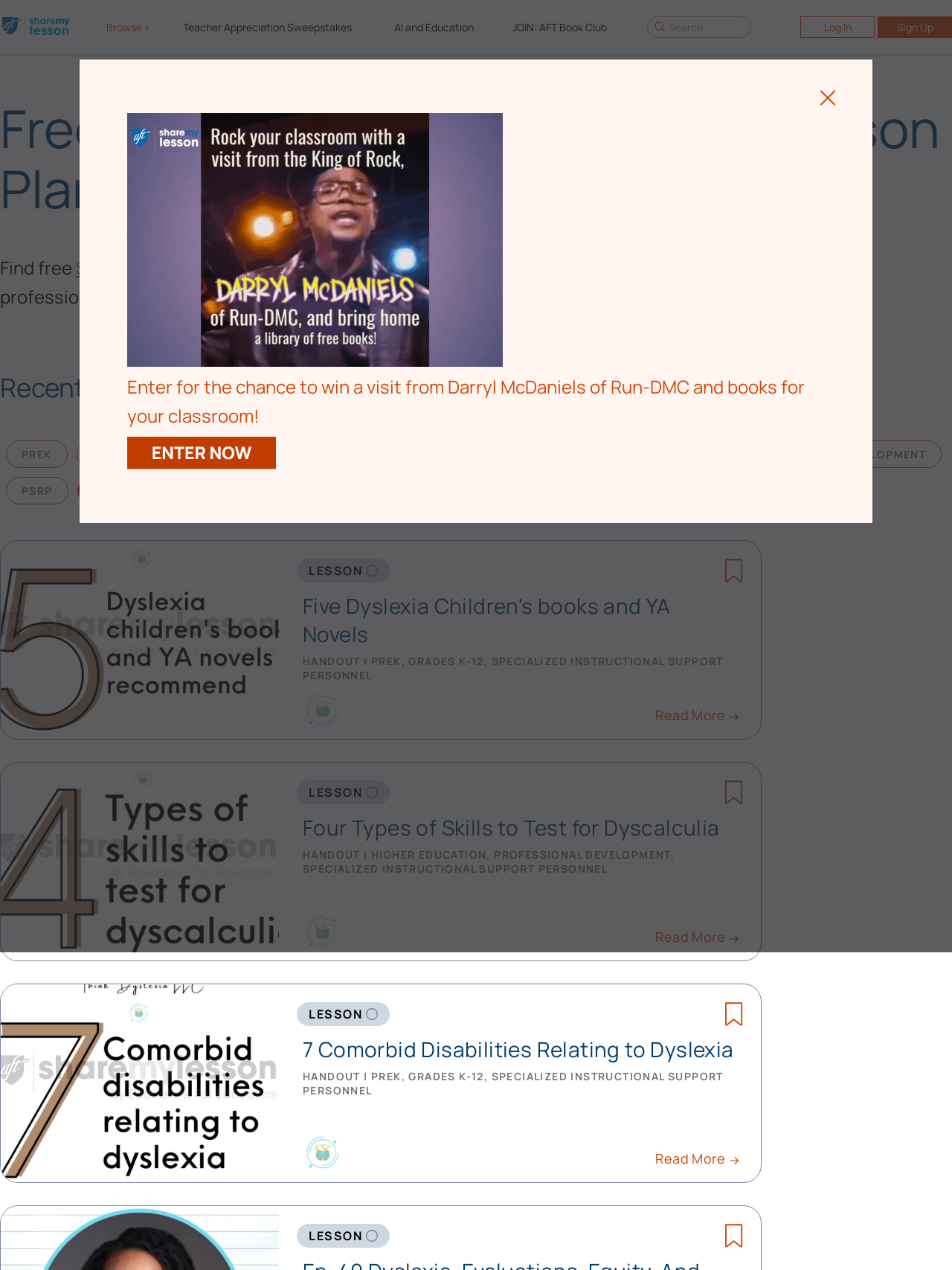What types of lesson plans are available on the website?
Provide a thorough and detailed answer to the question.

The website provides lesson plans for various grade levels, including PreK, elementary, middle school, high school, higher education, and adult education. This information can be found in the links under the 'Recent Specific Learning Disability Lesson Plans & Resources' heading.